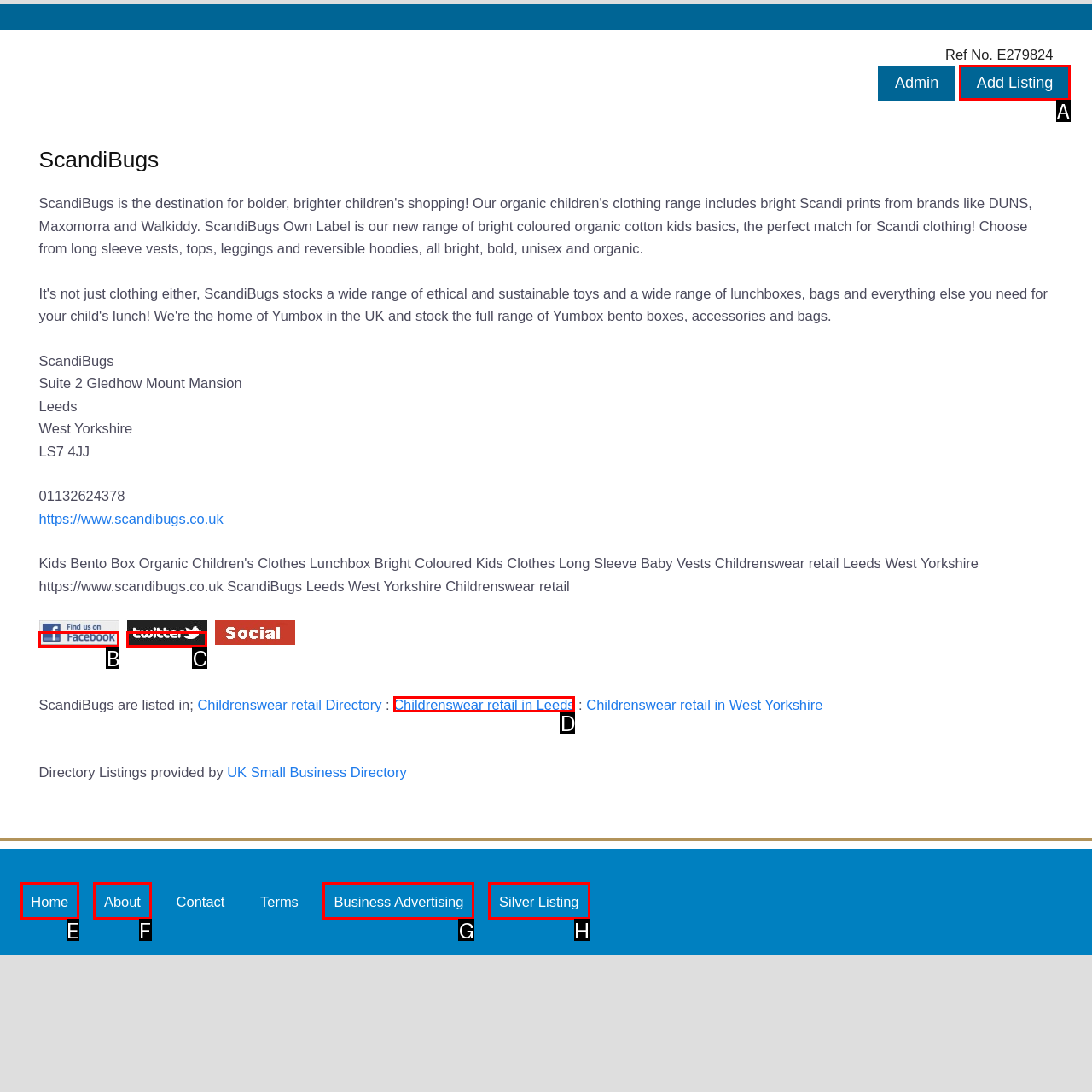Determine which HTML element I should select to execute the task: View our form ADV, Part2A and Disclosures
Reply with the corresponding option's letter from the given choices directly.

None